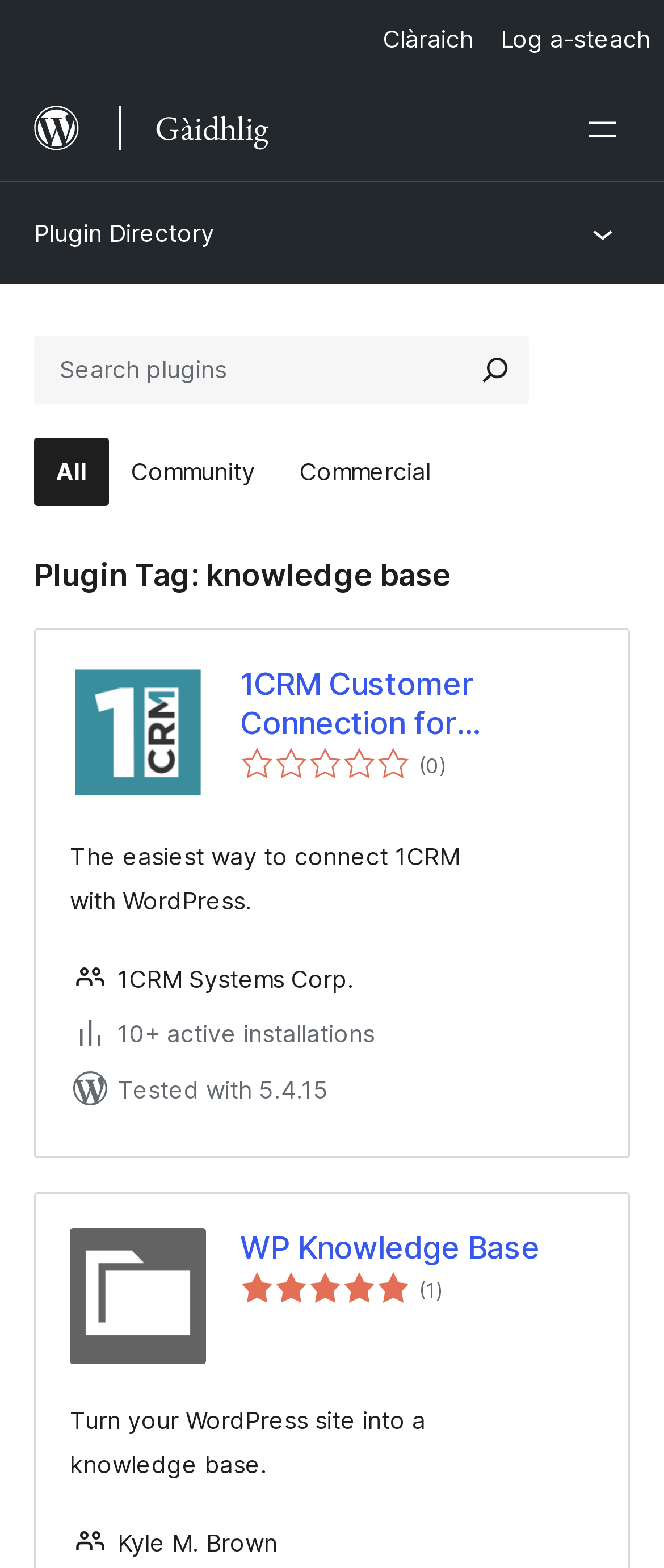Can you pinpoint the bounding box coordinates for the clickable element required for this instruction: "Open category menu"? The coordinates should be four float numbers between 0 and 1, i.e., [left, top, right, bottom].

[0.051, 0.279, 0.682, 0.323]